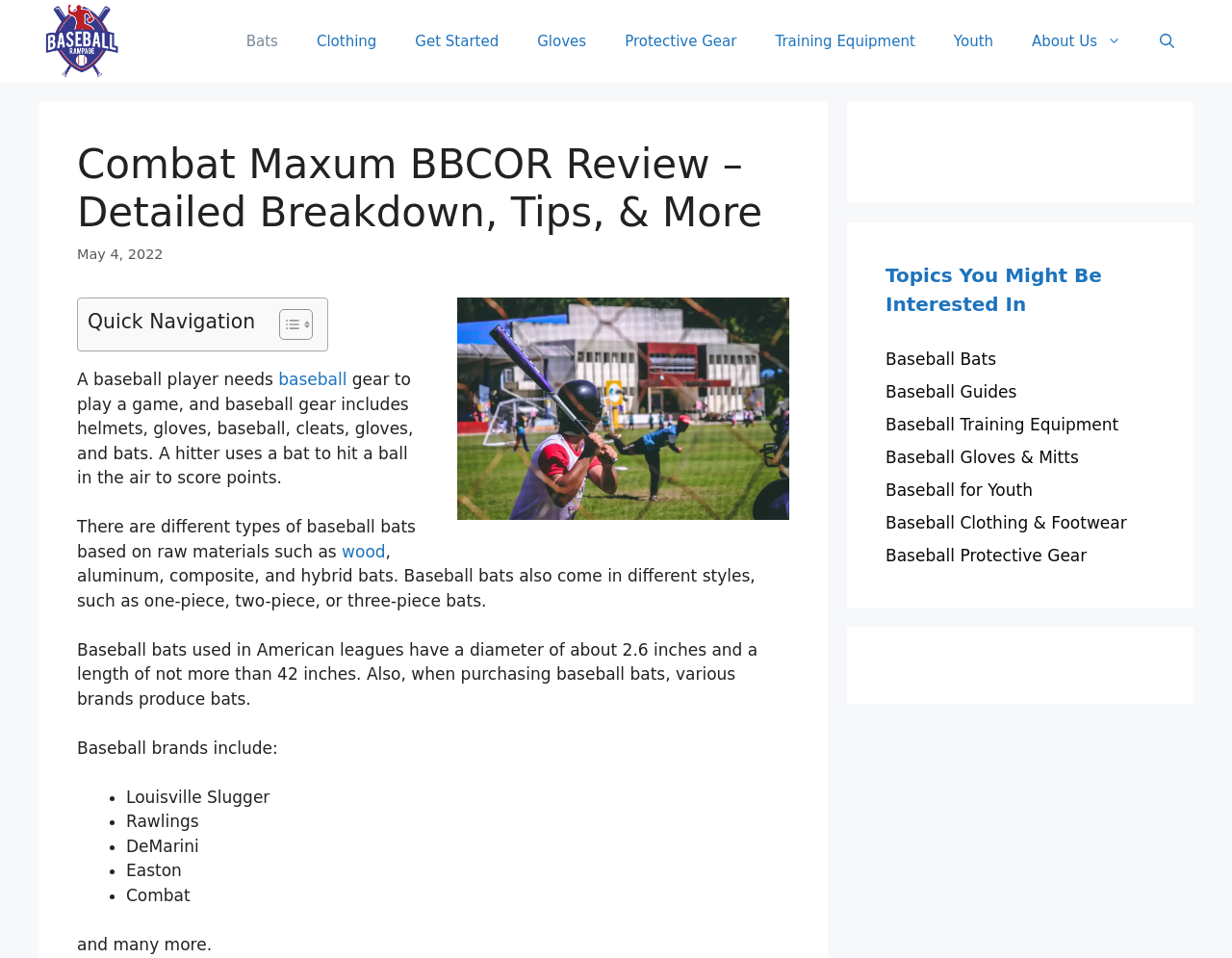Based on the element description: "Protective Gear", identify the bounding box coordinates for this UI element. The coordinates must be four float numbers between 0 and 1, listed as [left, top, right, bottom].

[0.492, 0.013, 0.614, 0.073]